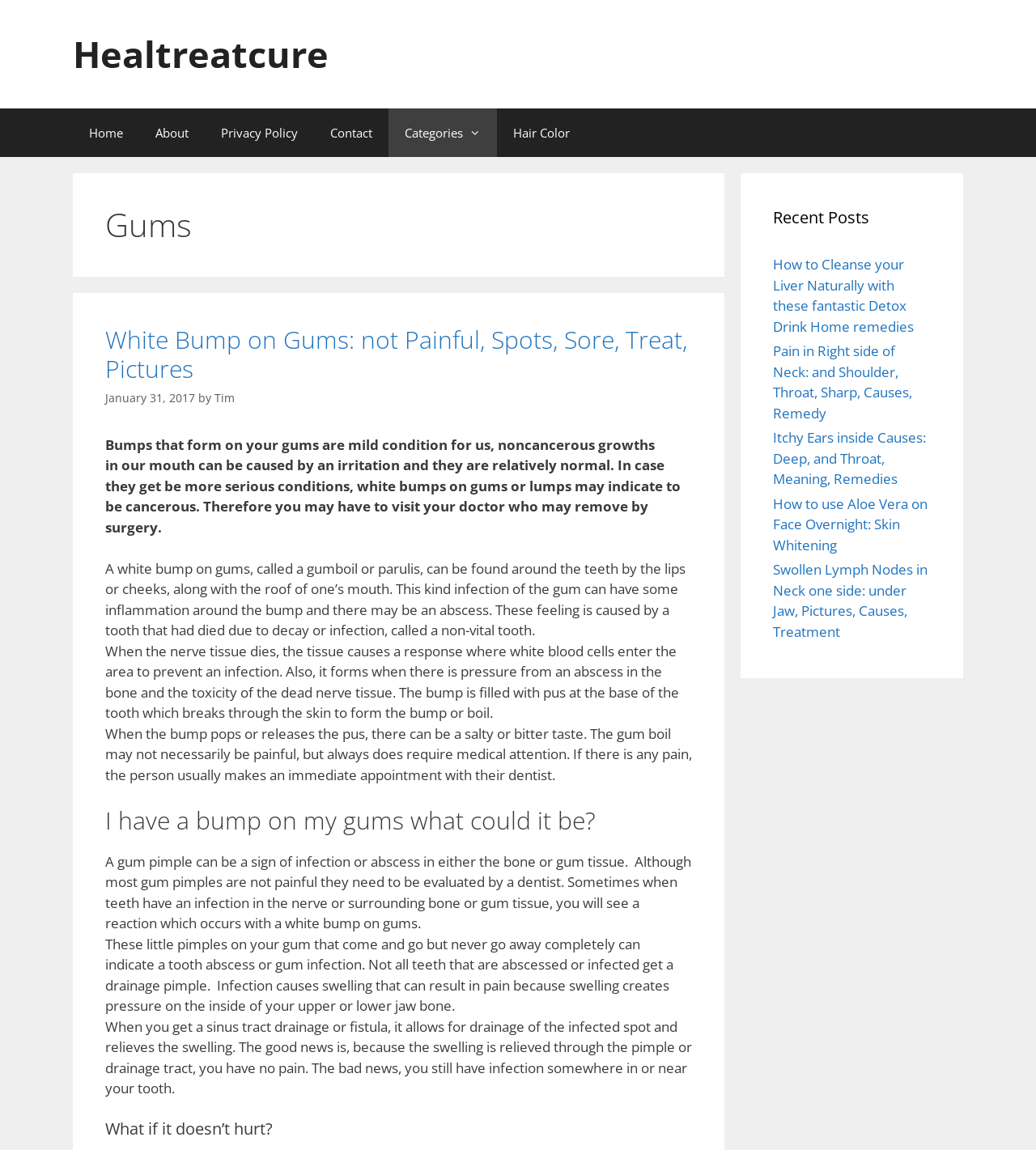Using the information in the image, could you please answer the following question in detail:
What is the main topic of this webpage?

Based on the webpage's content, especially the heading 'Gums' and the text about white bumps on gums, it is clear that the main topic of this webpage is related to gums and their health.